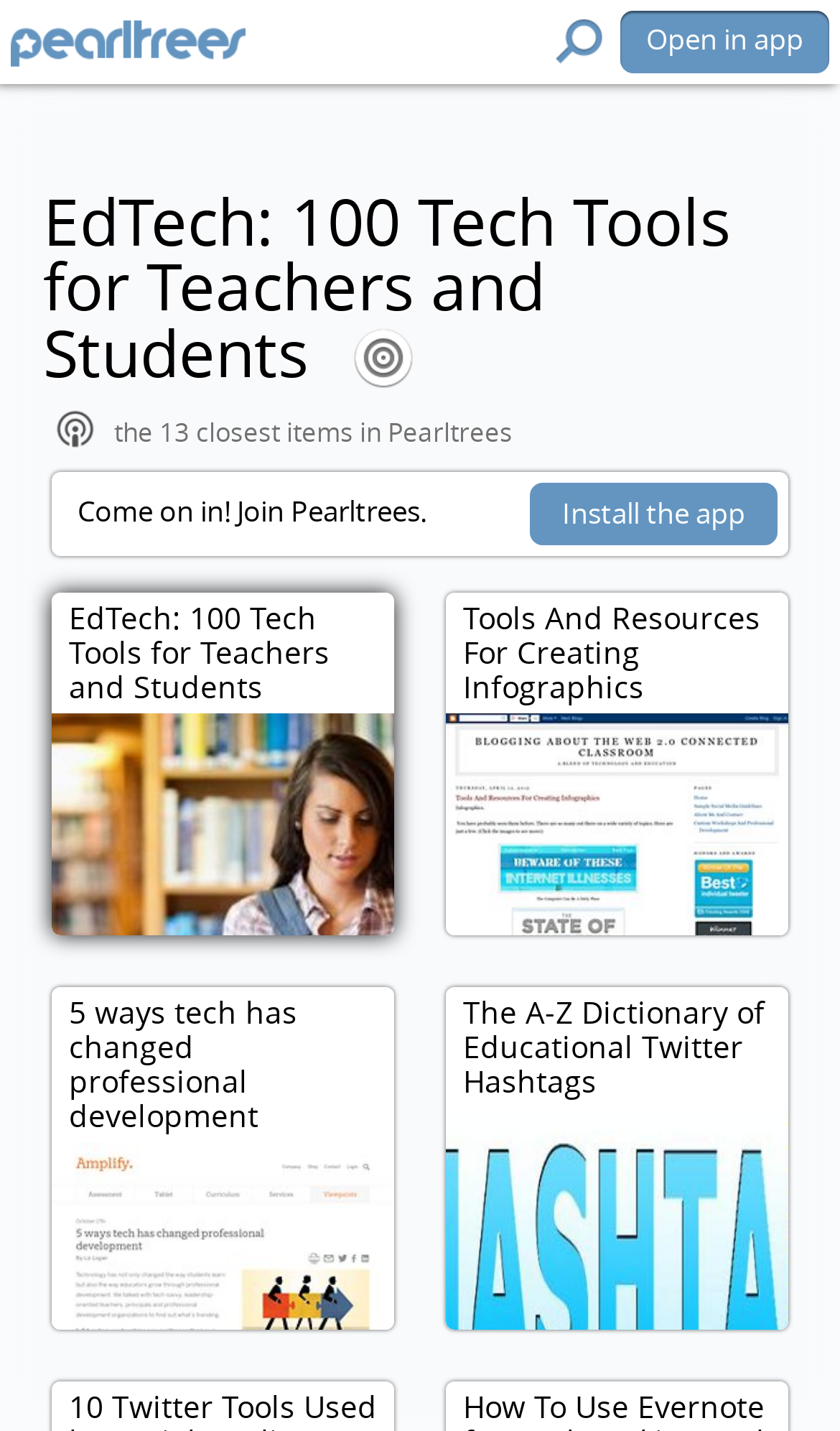Offer a thorough description of the webpage.

The webpage appears to be a collection of educational technology resources. At the top, there is a title "EdTech: 100 Tech Tools for Teachers and Students" which is centered on the page. Below the title, there are two columns of text. The left column contains three items, including "Tools And Resources For Creating Infographics", "5 ways tech has changed professional development", and the title of the webpage again. The right column contains two items, including "The 13 closest items in Pearltrees" and "The A-Z Dictionary of Educational Twitter Hashtags". 

In the top-right corner, there is a call-to-action button "Install the app" and a smaller text "Open in app" at the very top of the page. Additionally, there is an invitation "Come on in! Join Pearltrees" located near the top-center of the page. There are a total of 7 text elements on the page, with 2 columns of 3 and 2 items, respectively, and 3 standalone elements at the top.